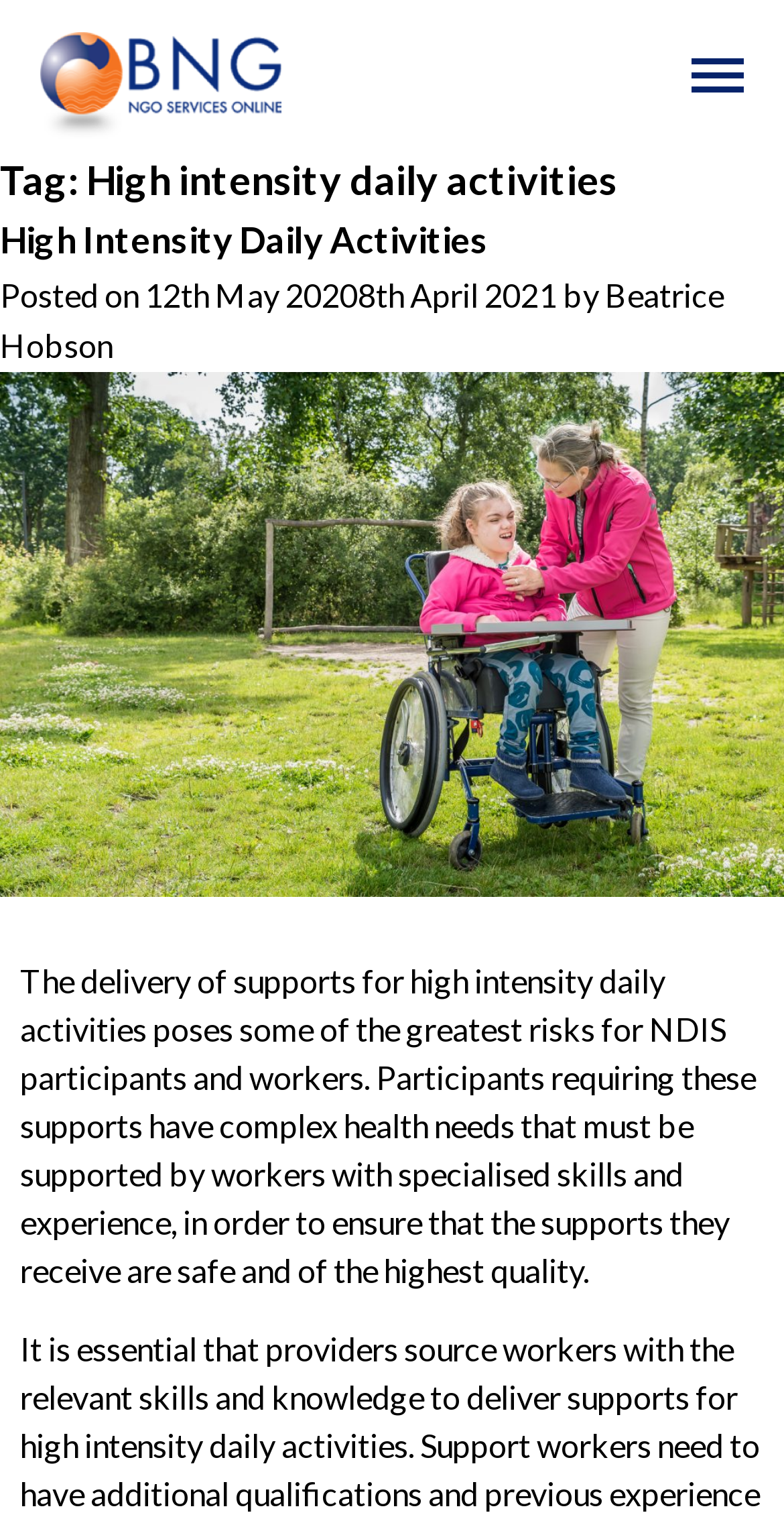Determine the bounding box of the UI component based on this description: "parent_node: High Intensity Daily Activities". The bounding box coordinates should be four float values between 0 and 1, i.e., [left, top, right, bottom].

[0.0, 0.567, 1.0, 0.592]